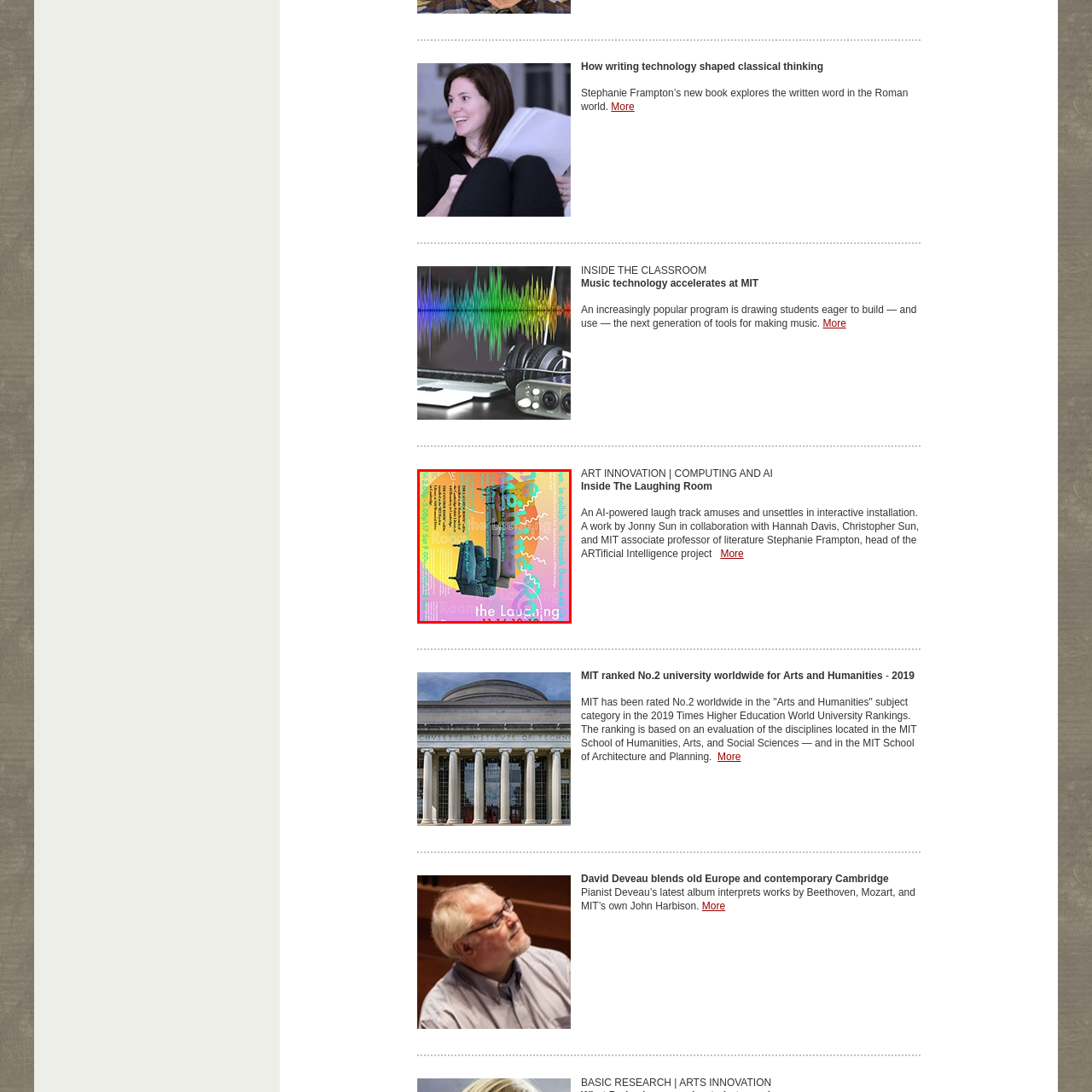Create an extensive caption describing the content of the image outlined in red.

The image features a vibrant poster for "The Laughing Room," showcasing an interactive installation that is powered by artificial intelligence. The design incorporates a blend of playful typography and colorful graphics, including stylized blue couches and abstract shapes set against a bright background. The date "11 14 18 19" prominently appears, suggesting the timeline of the installation events. The poster also mentions key collaborators: Jonny Sun, Hannah Davis, Christopher Sun, and Stephanie Frampton, the latter known for her involvement in the ARTificial Intelligence project. This artwork seeks to engage audiences by exploring the intersection of humor and technology within a creative context.